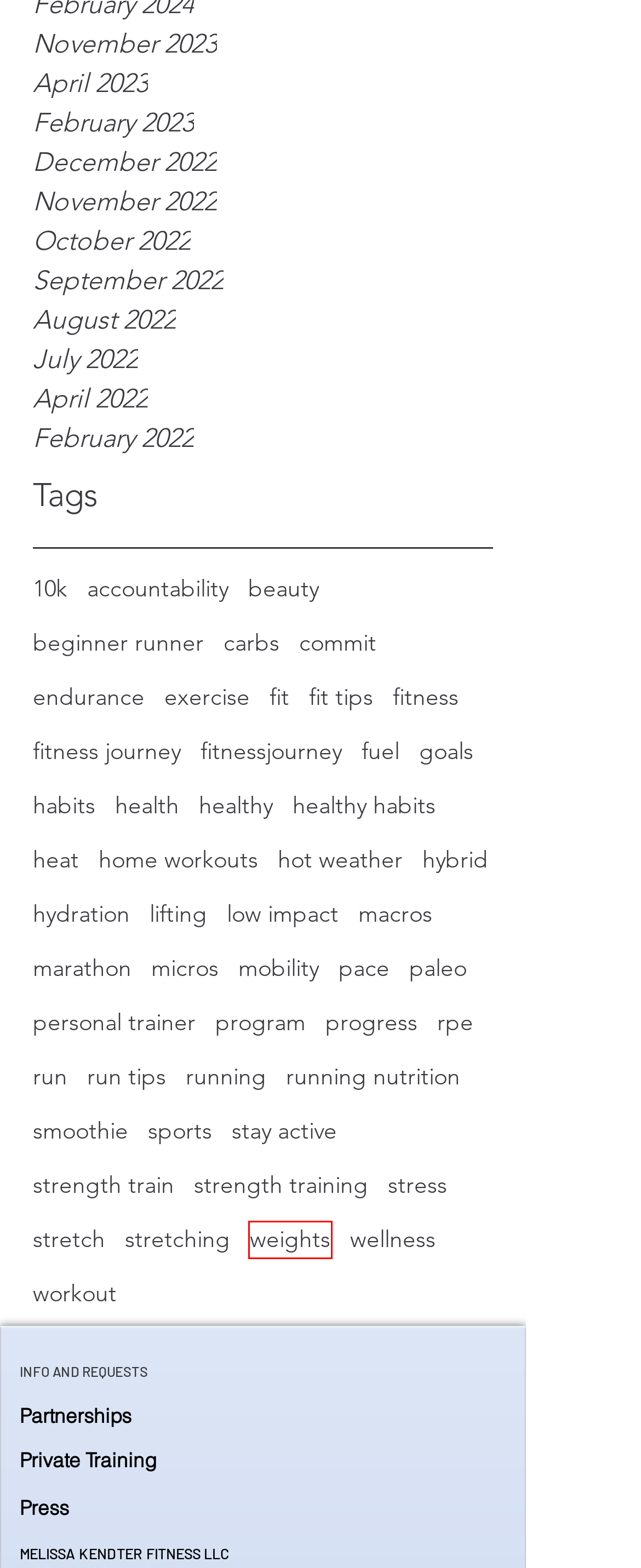You have a screenshot of a webpage with a red bounding box around an element. Identify the webpage description that best fits the new page that appears after clicking the selected element in the red bounding box. Here are the candidates:
A. weights | Melissa Kendter
B. personal trainer | Melissa Kendter
C. goals | Melissa Kendter
D. marathon | Melissa Kendter
E. running | Melissa Kendter
F. September - 2022
G. sports | Melissa Kendter
H. healthy habits | Melissa Kendter

A